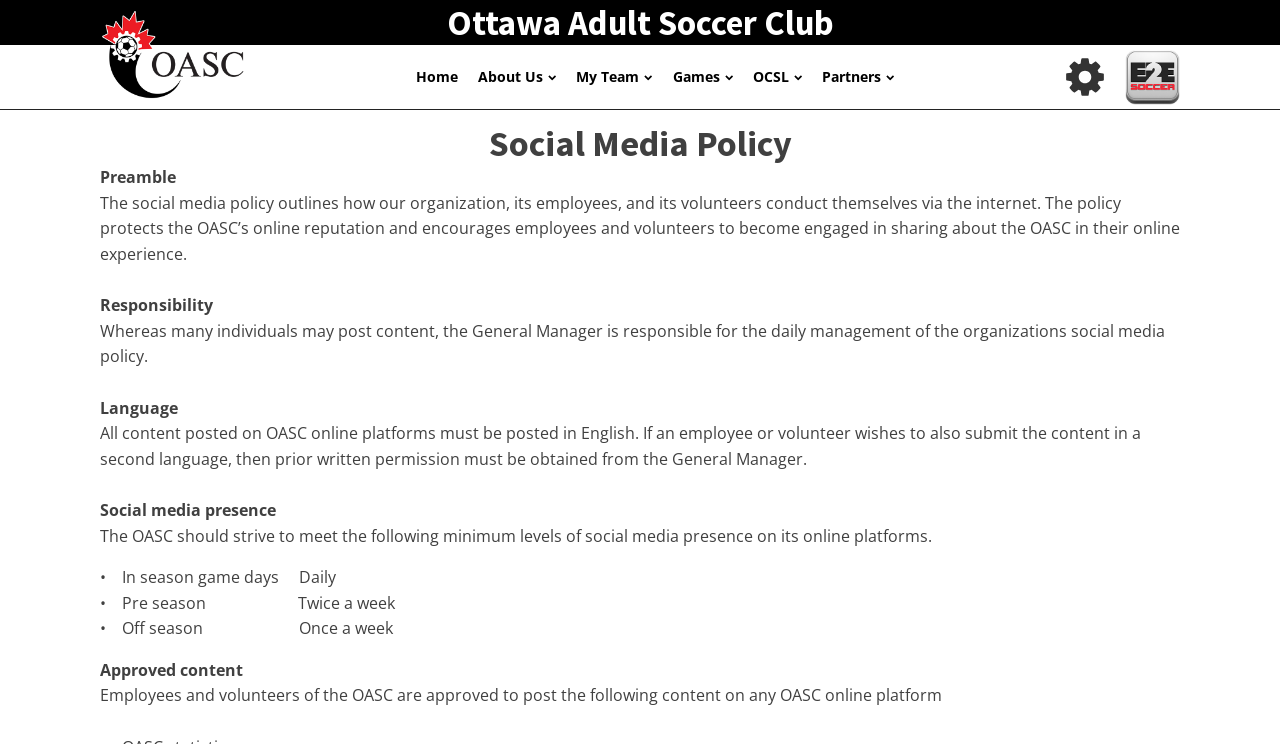Locate the headline of the webpage and generate its content.

Ottawa Adult Soccer Club